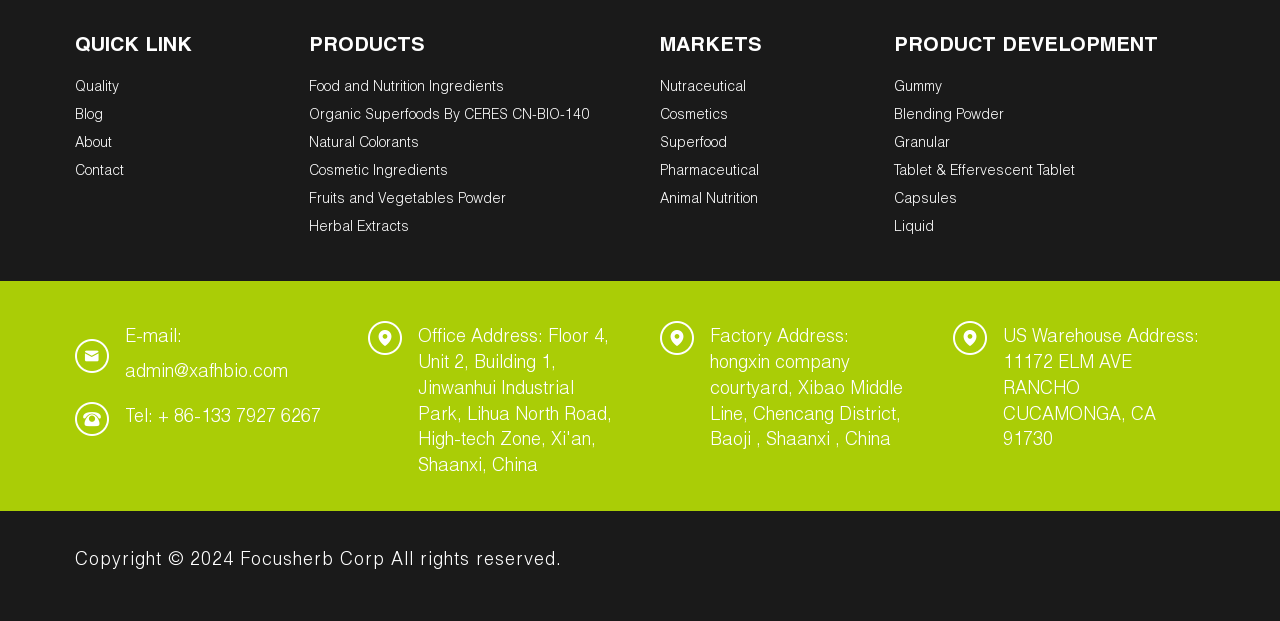With reference to the screenshot, provide a detailed response to the question below:
What is the email address provided?

I found the email address in the link element, which is 'E-mail: admin@xafhbio.com'.